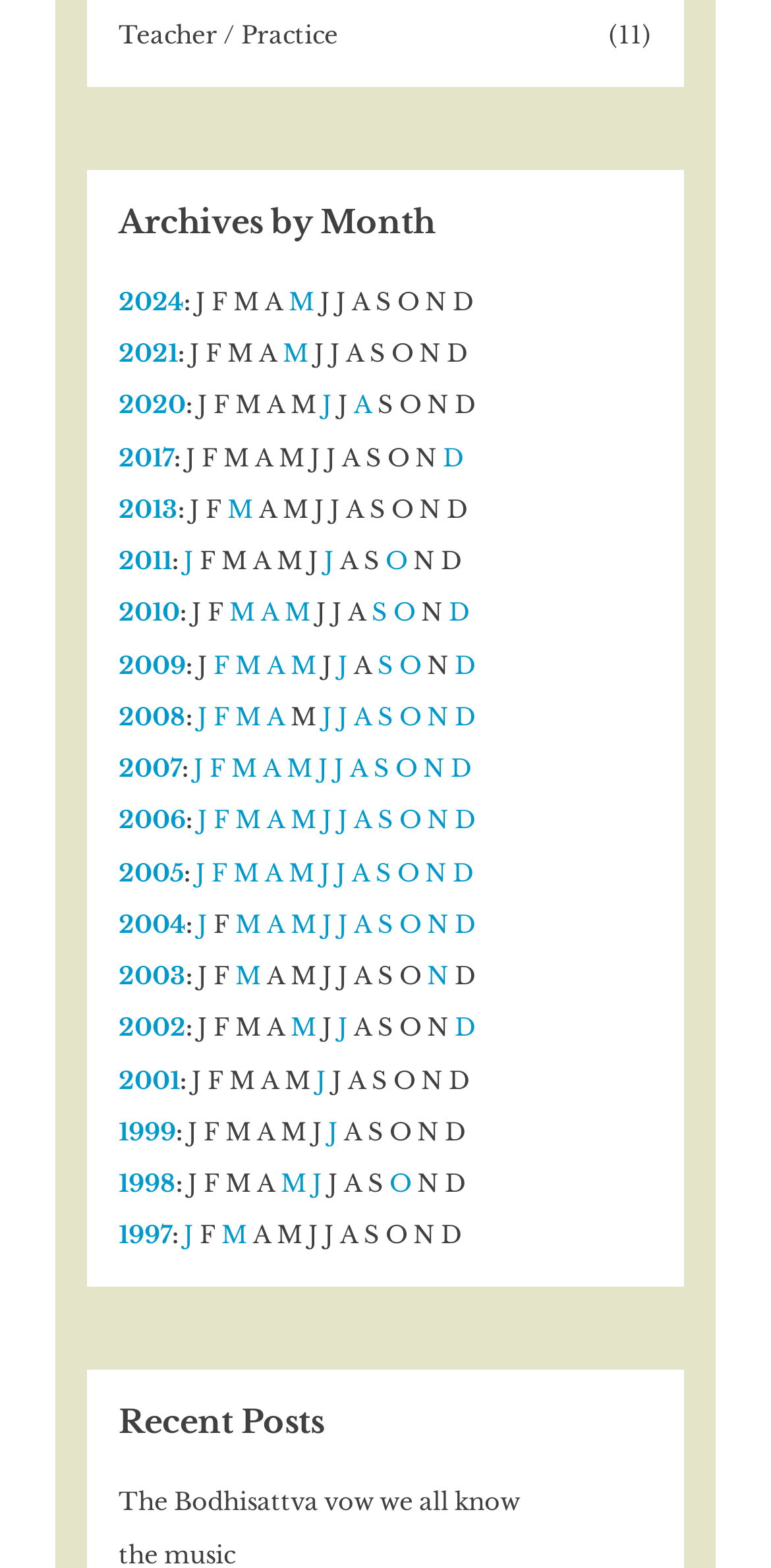How many years are listed in the archives?
Answer the question with detailed information derived from the image.

By scanning the webpage, I can see that there are 7 years listed in the archives section: 2024, 2021, 2020, 2017, 2013, 2011, and 2010. Each year has a corresponding section with months listed.